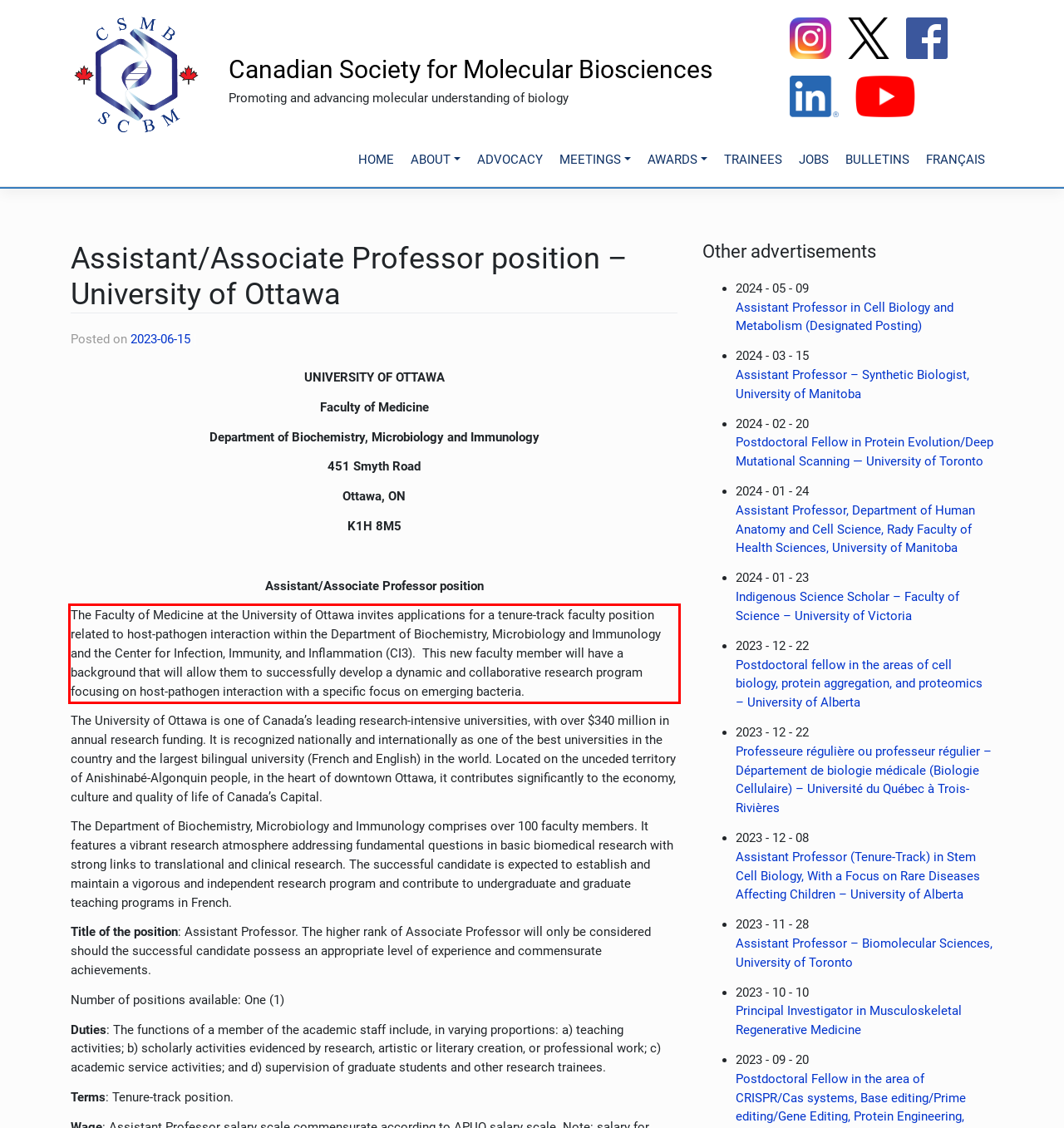The screenshot provided shows a webpage with a red bounding box. Apply OCR to the text within this red bounding box and provide the extracted content.

The Faculty of Medicine at the University of Ottawa invites applications for a tenure-track faculty position related to host-pathogen interaction within the Department of Biochemistry, Microbiology and Immunology and the Center for Infection, Immunity, and Inflammation (CI3). This new faculty member will have a background that will allow them to successfully develop a dynamic and collaborative research program focusing on host-pathogen interaction with a specific focus on emerging bacteria.